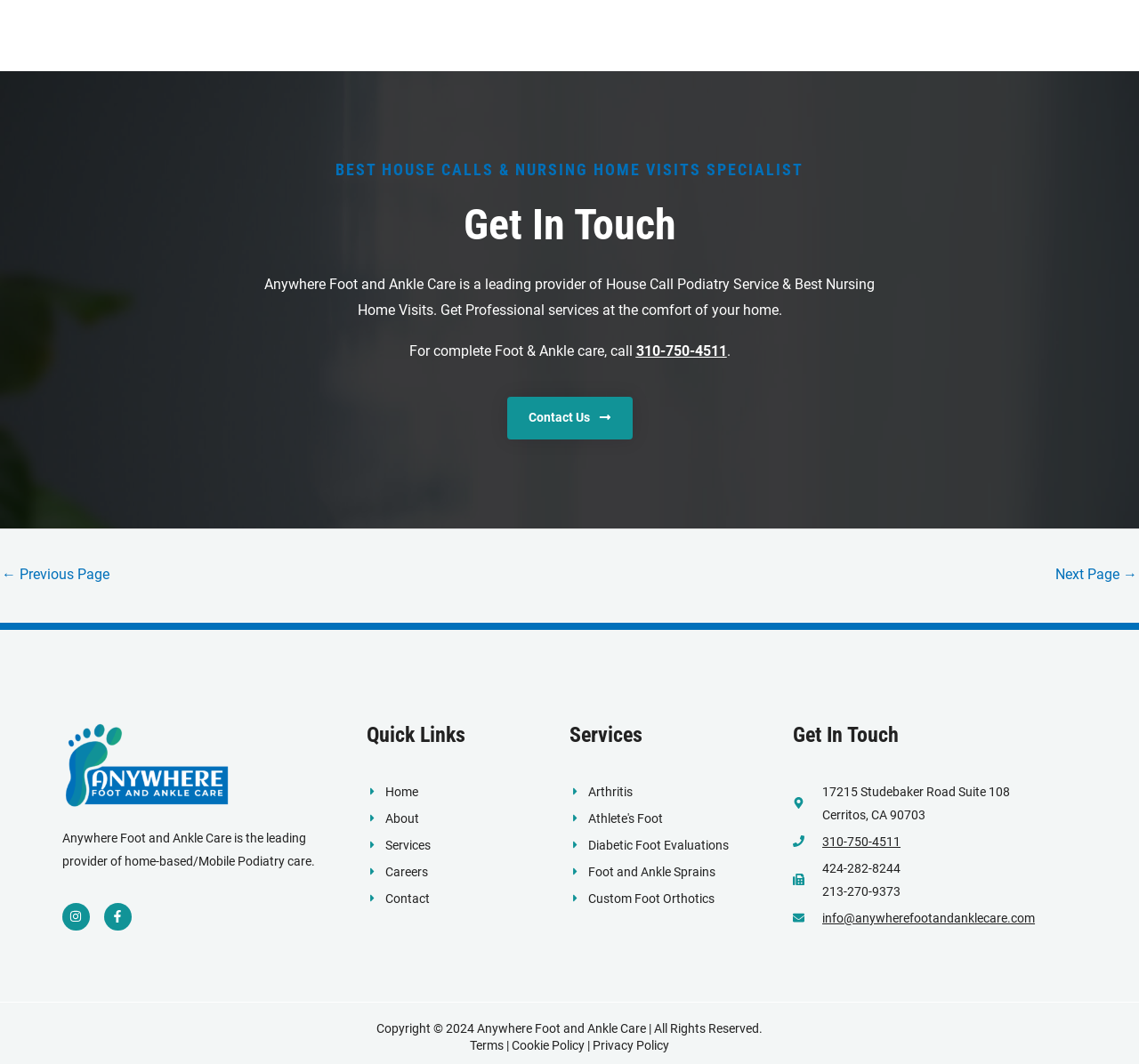What is the address of Anywhere Foot and Ankle Care?
Use the information from the screenshot to give a comprehensive response to the question.

I found the address by looking at the 'Get In Touch' section, where it is listed as a static text. It is the physical location of the business.